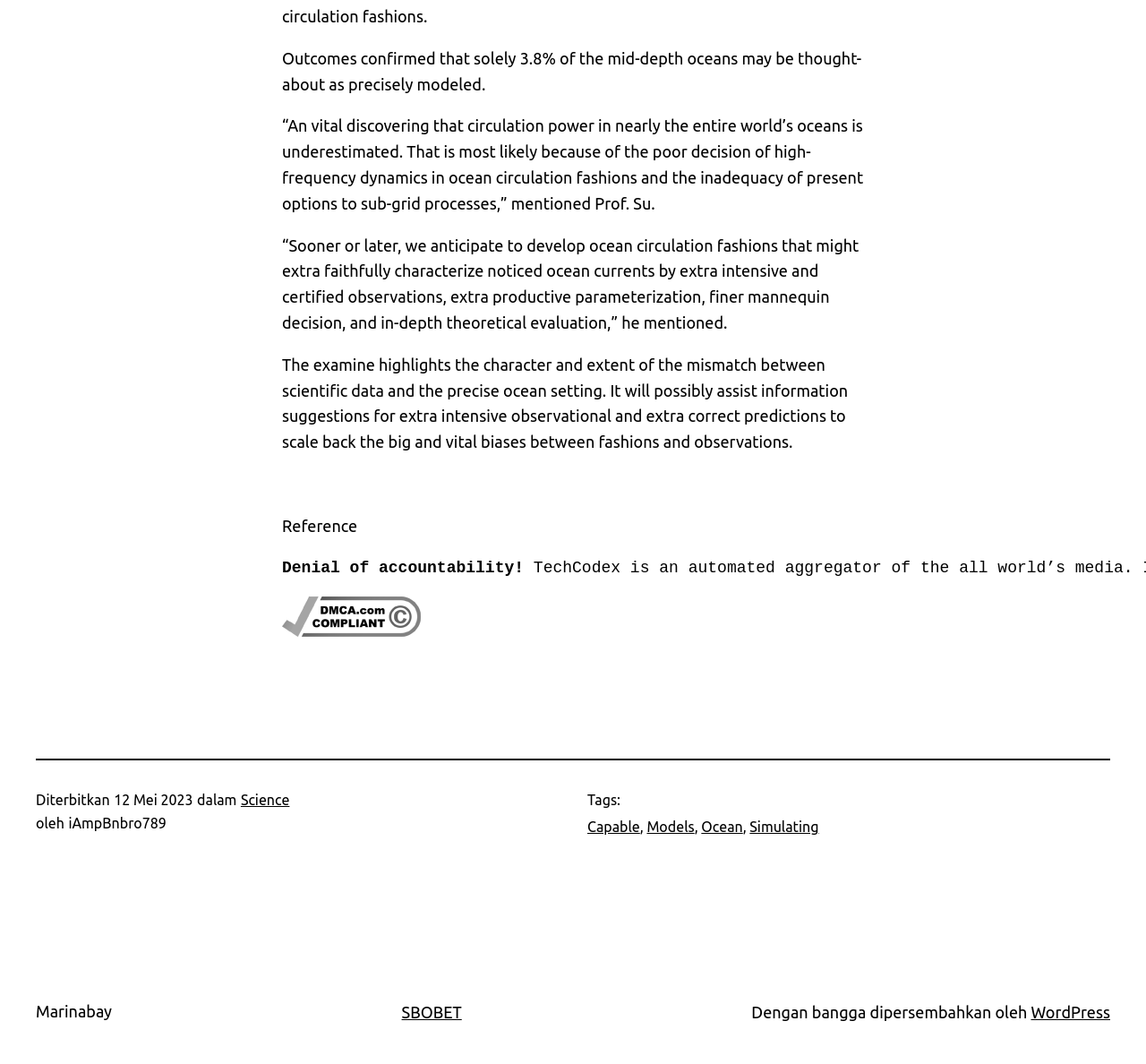What is the purpose of the study mentioned in the article?
Using the information from the image, answer the question thoroughly.

The study's purpose can be inferred from the text, which suggests that the goal is to develop more accurate ocean circulation models that can better represent observed ocean currents.